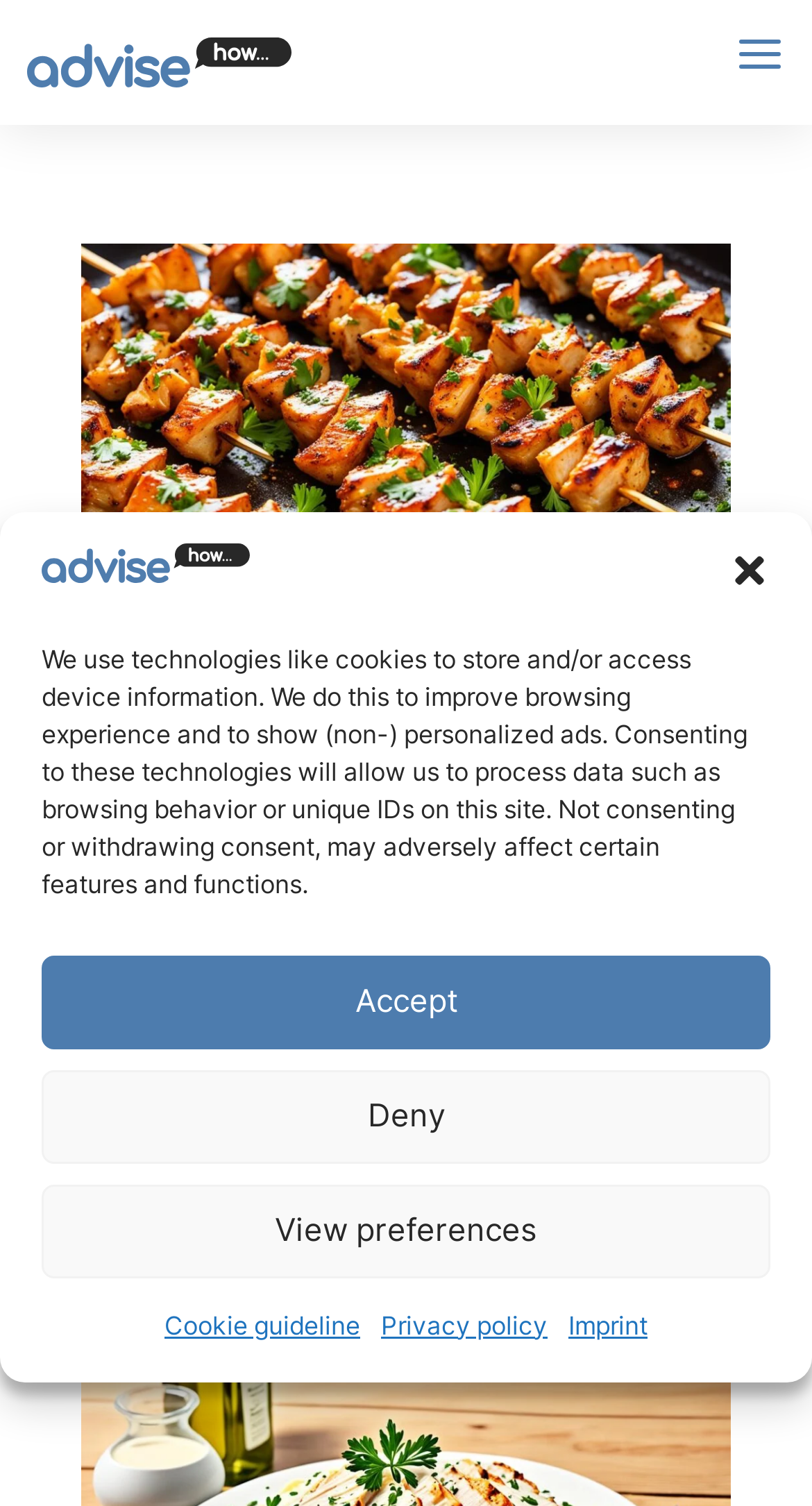What is the category of the recipe?
Answer the question with as much detail as you can, using the image as a reference.

I determined the category of the recipe by looking at the link 'Chicken Recipes' in the article section, which suggests that the recipe belongs to the category of Chicken Recipes.